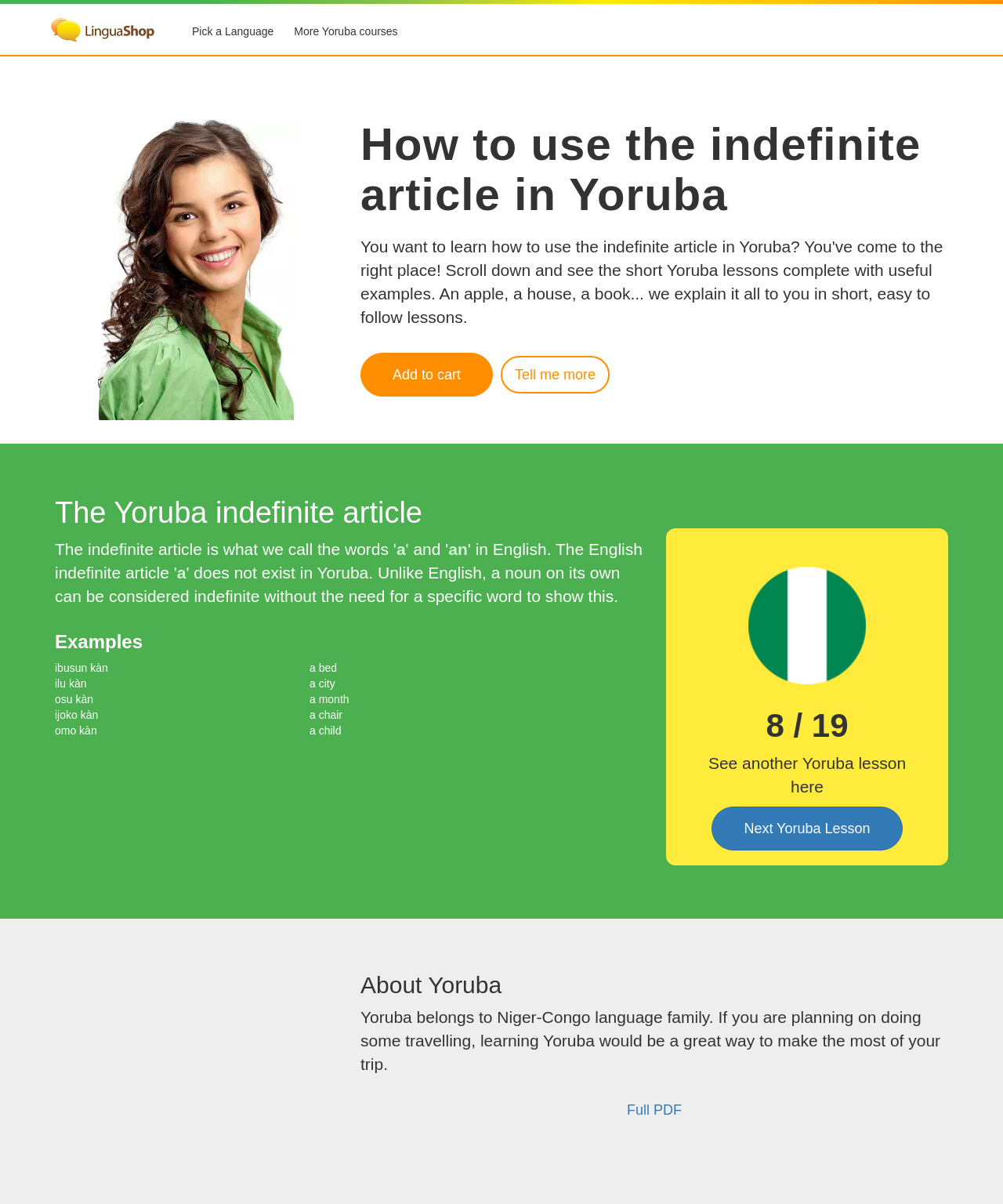Illustrate the webpage with a detailed description.

This webpage is a Yoruba language lesson focused on the indefinite article. At the top, there are five links: "Home", "Pick a Language", "More Yoruba courses", and two empty links with corresponding images. On the right side of these links, there are three more links: "download", another empty link, and an image.

Below these links, there is a large image with the title "How to use the indefinite article in Yoruba". Next to it, there is a heading with the same title. Underneath, there is a link to "Add to cart" and a generic element with the same title. Within this element, there is a static text "Tell me more".

The main content of the lesson is divided into three sections. The first section is headed "The Yoruba indefinite article" and contains a static text "an". The second section is headed "Examples" and lists several Yoruba phrases with their English translations, such as "ibusun kàn" meaning "a bed" and "ijoko kàn" meaning "a chair".

The third section is headed "Free Yoruba lesson" and contains an image. Below it, there is a heading "8 / 19" and a static text "See another Yoruba lesson here". Next to it, there is a link to "Next Yoruba Lesson".

At the bottom of the page, there is an image and a heading "About Yoruba", which introduces the Yoruba language and its benefits for travelers. Below it, there is a static text providing more information about the language. Finally, there is a link to "Full PDF".